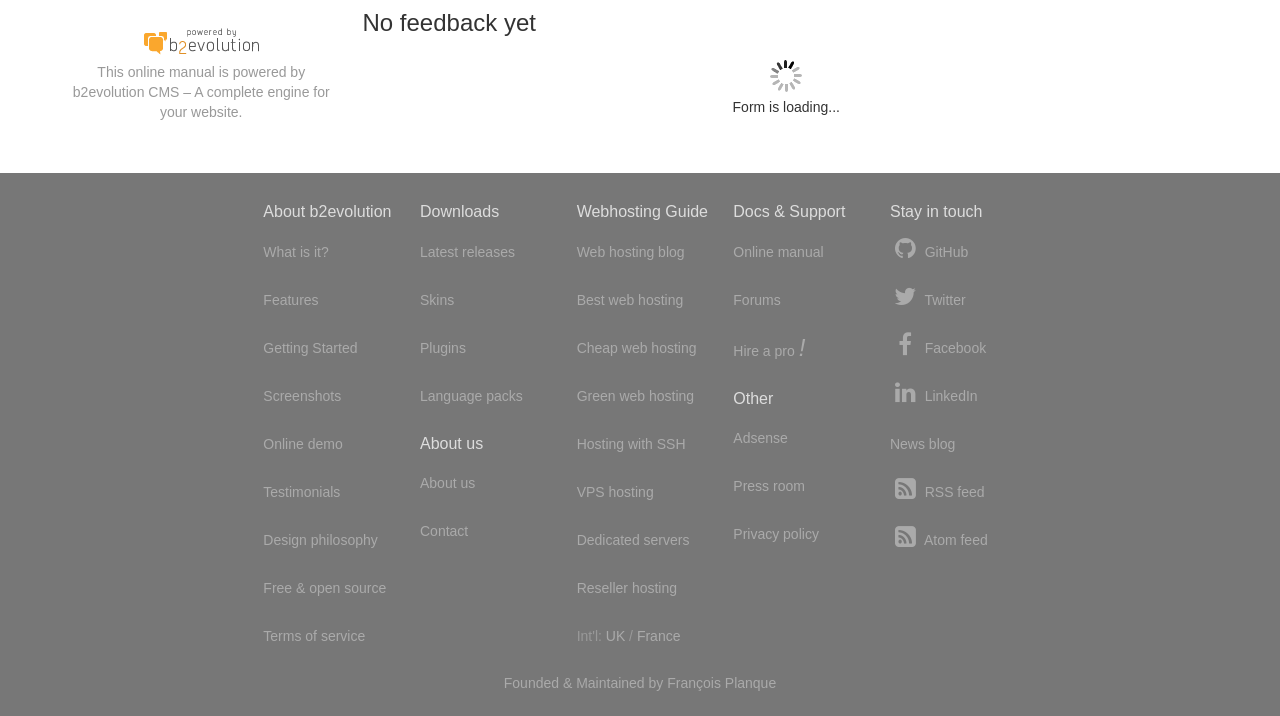Please determine the bounding box coordinates of the clickable area required to carry out the following instruction: "Click 'Multiple blogs done right!' to learn more". The coordinates must be four float numbers between 0 and 1, represented as [left, top, right, bottom].

[0.11, 0.046, 0.204, 0.068]